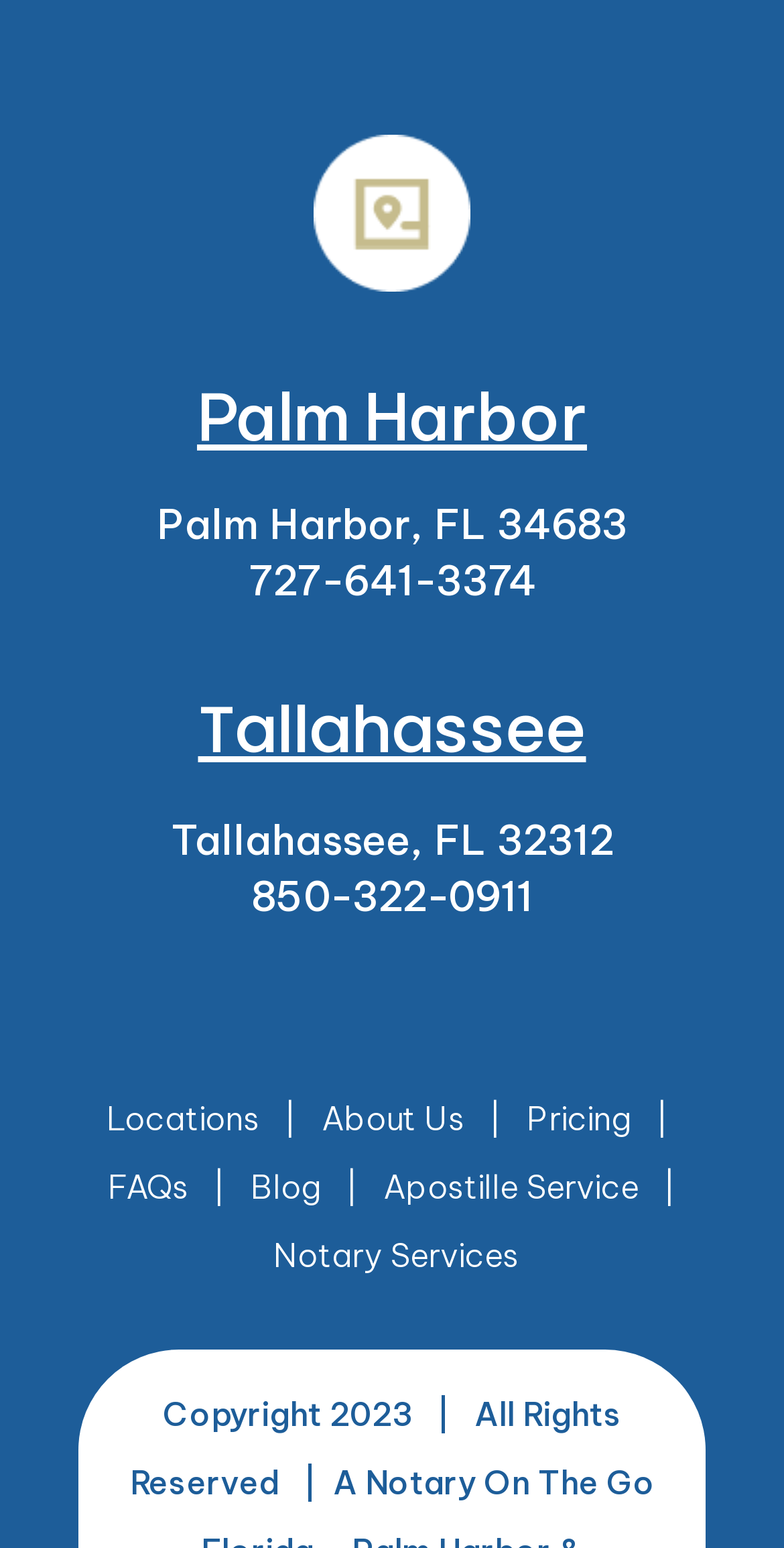From the webpage screenshot, identify the region described by About Us. Provide the bounding box coordinates as (top-left x, top-left y, bottom-right x, bottom-right y), with each value being a floating point number between 0 and 1.

[0.41, 0.71, 0.592, 0.736]